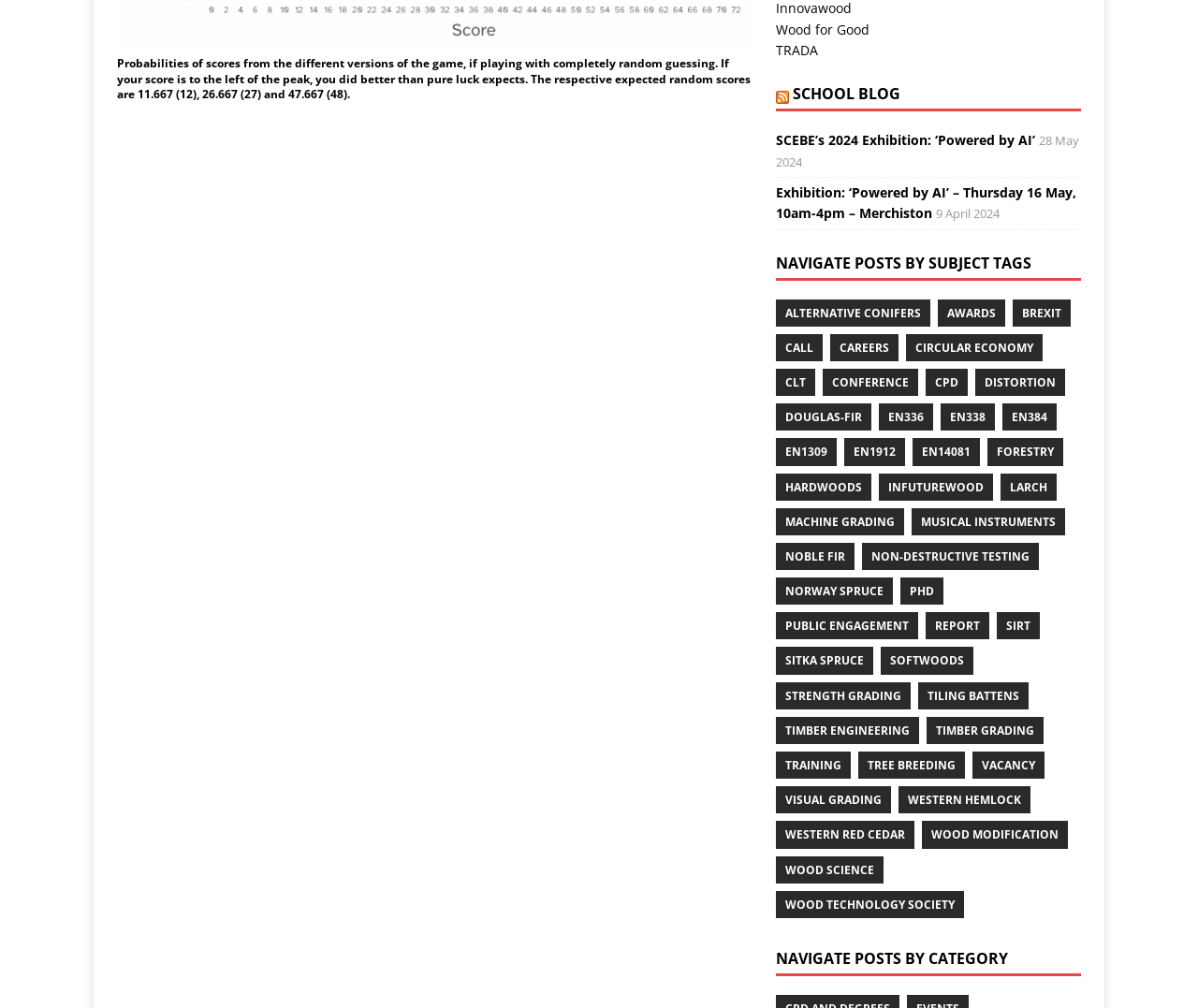Please locate the clickable area by providing the bounding box coordinates to follow this instruction: "Navigate to the 'ALTERNATIVE CONIFERS' tag".

[0.647, 0.297, 0.776, 0.324]